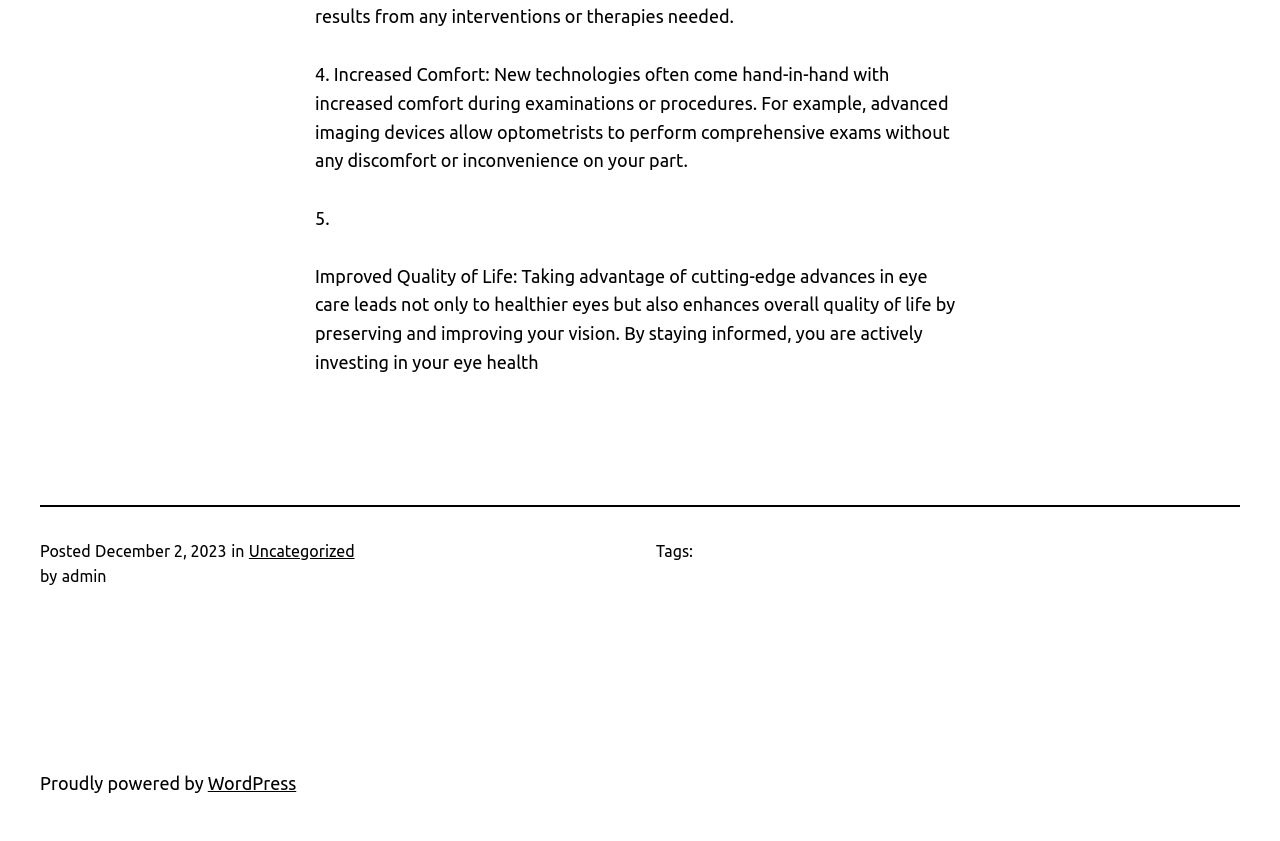For the element described, predict the bounding box coordinates as (top-left x, top-left y, bottom-right x, bottom-right y). All values should be between 0 and 1. Element description: Uncategorized

[0.194, 0.644, 0.277, 0.666]